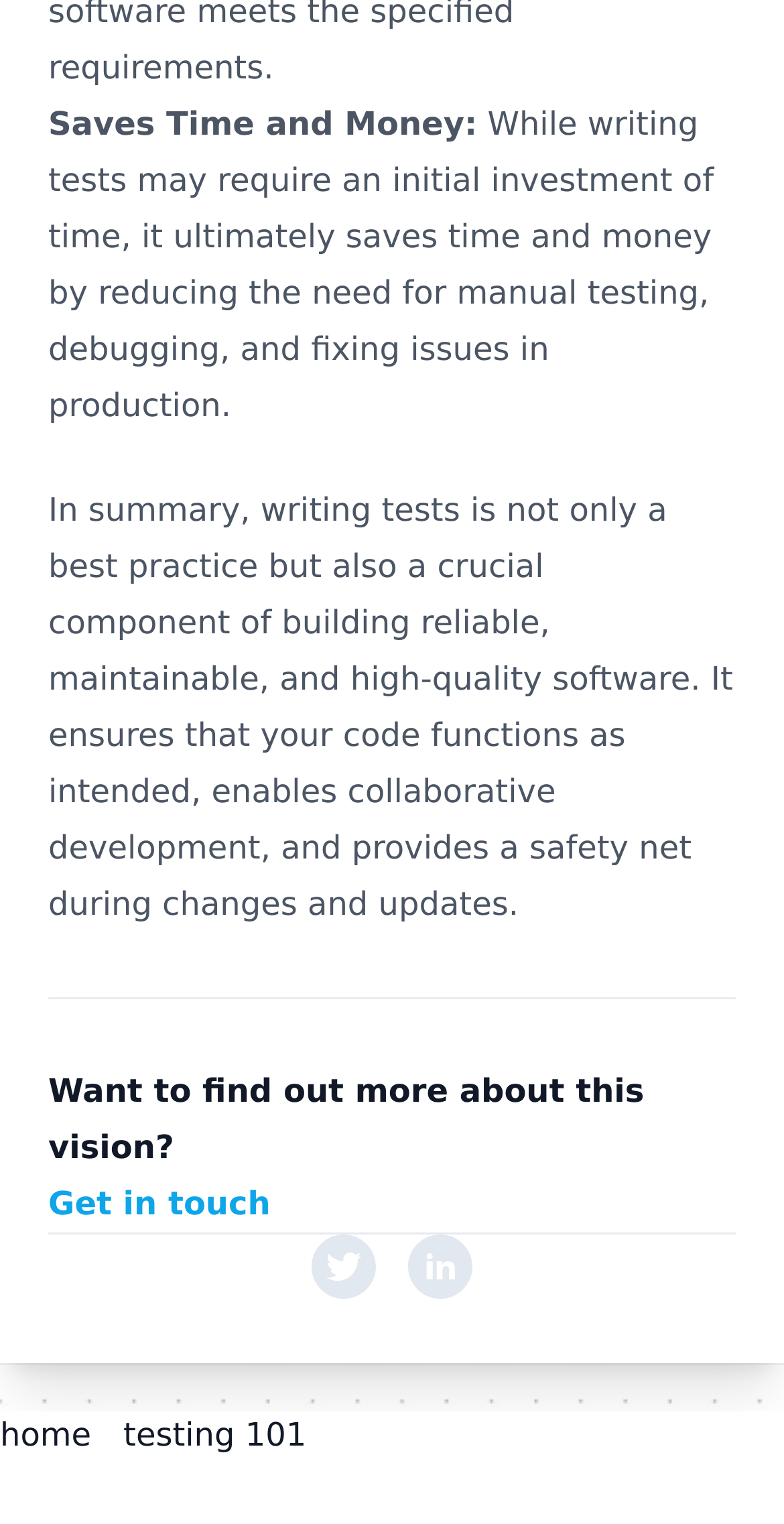What is the navigation option at the bottom left?
Utilize the image to construct a detailed and well-explained answer.

The webpage has a link 'home' at the bottom left, which suggests that users can navigate to the home page by clicking on this link.